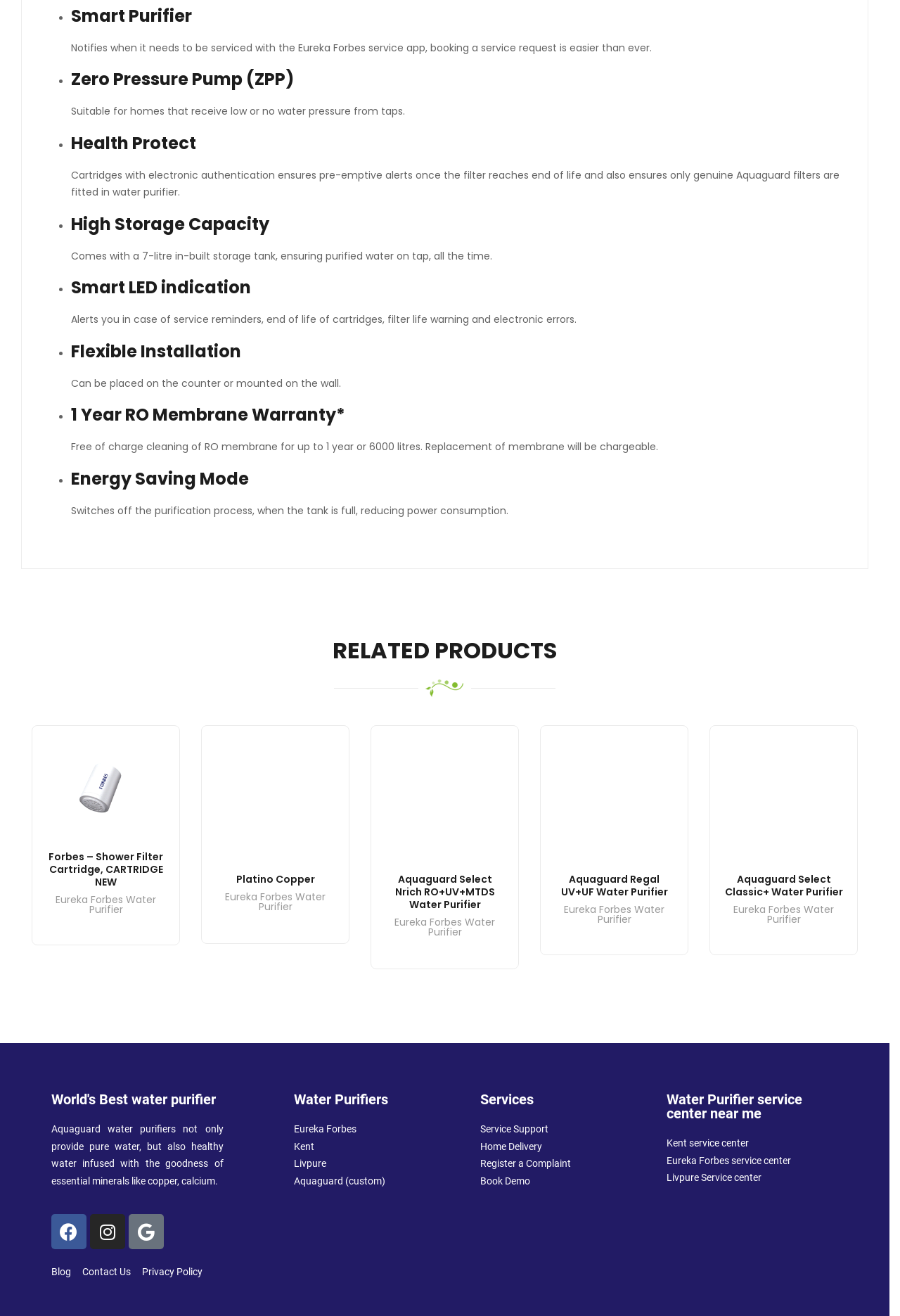Locate the bounding box coordinates of the clickable area to execute the instruction: "Contact Us". Provide the coordinates as four float numbers between 0 and 1, represented as [left, top, right, bottom].

[0.091, 0.96, 0.145, 0.973]